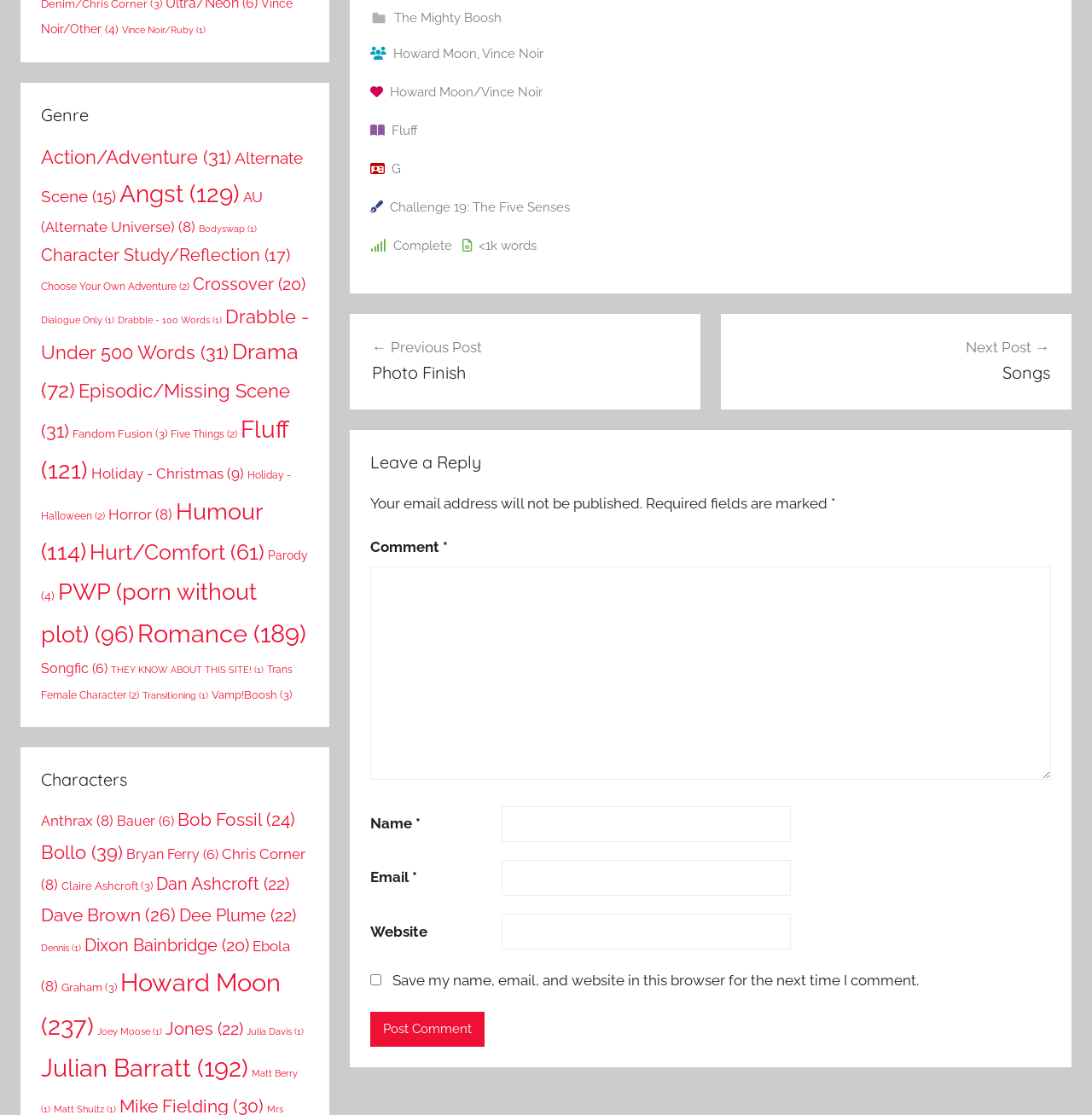How many items are there in the 'Fluff' genre?
Please give a detailed and elaborate explanation in response to the question.

I looked at the link 'Fluff' under the 'Genre' heading and found that it has 121 items.